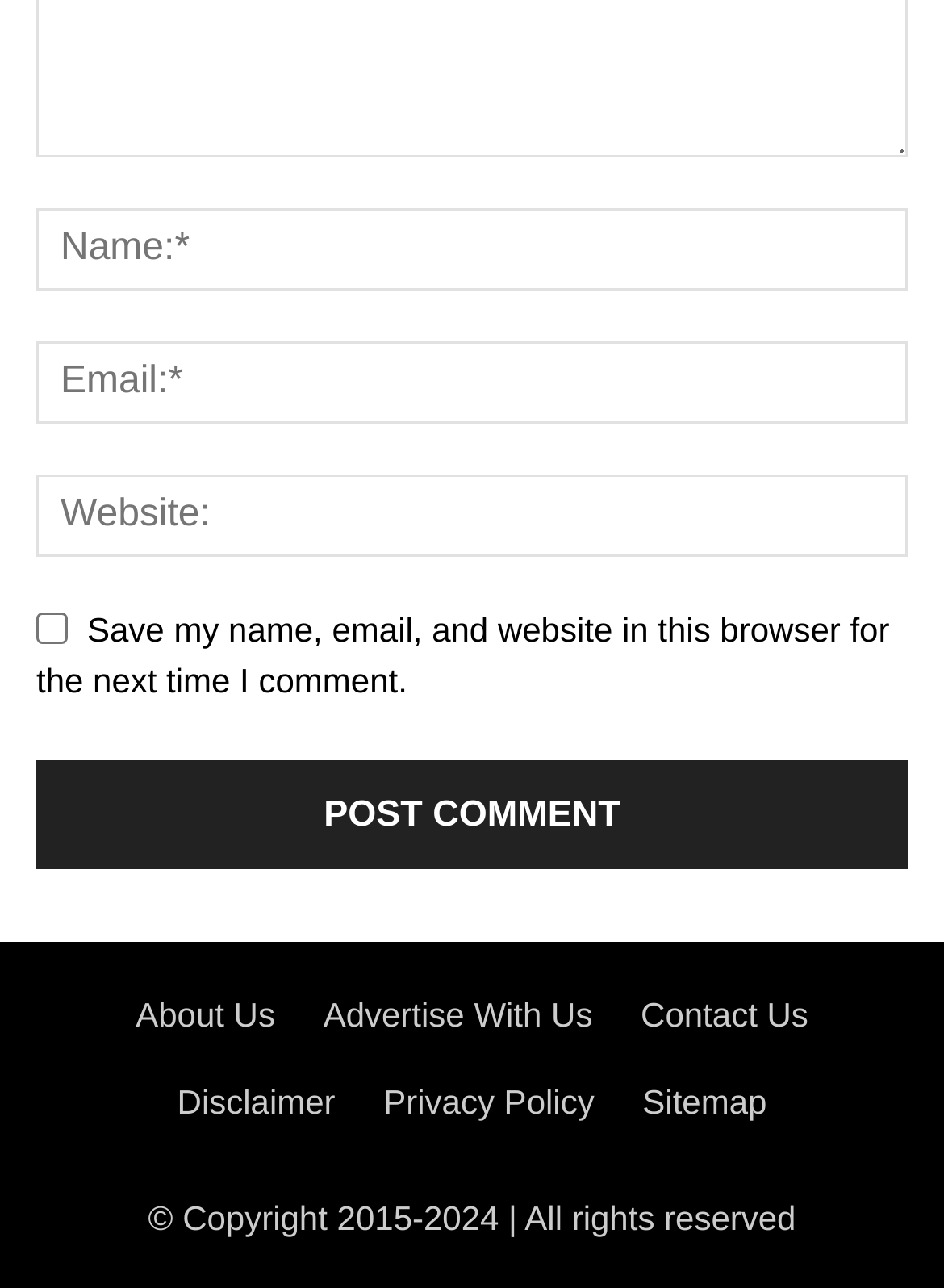How many links are present in the footer section?
Please respond to the question with a detailed and thorough explanation.

The footer section contains links to 'About Us', 'Advertise With Us', 'Contact Us', 'Disclaimer', 'Privacy Policy', and 'Sitemap', which are six in total.